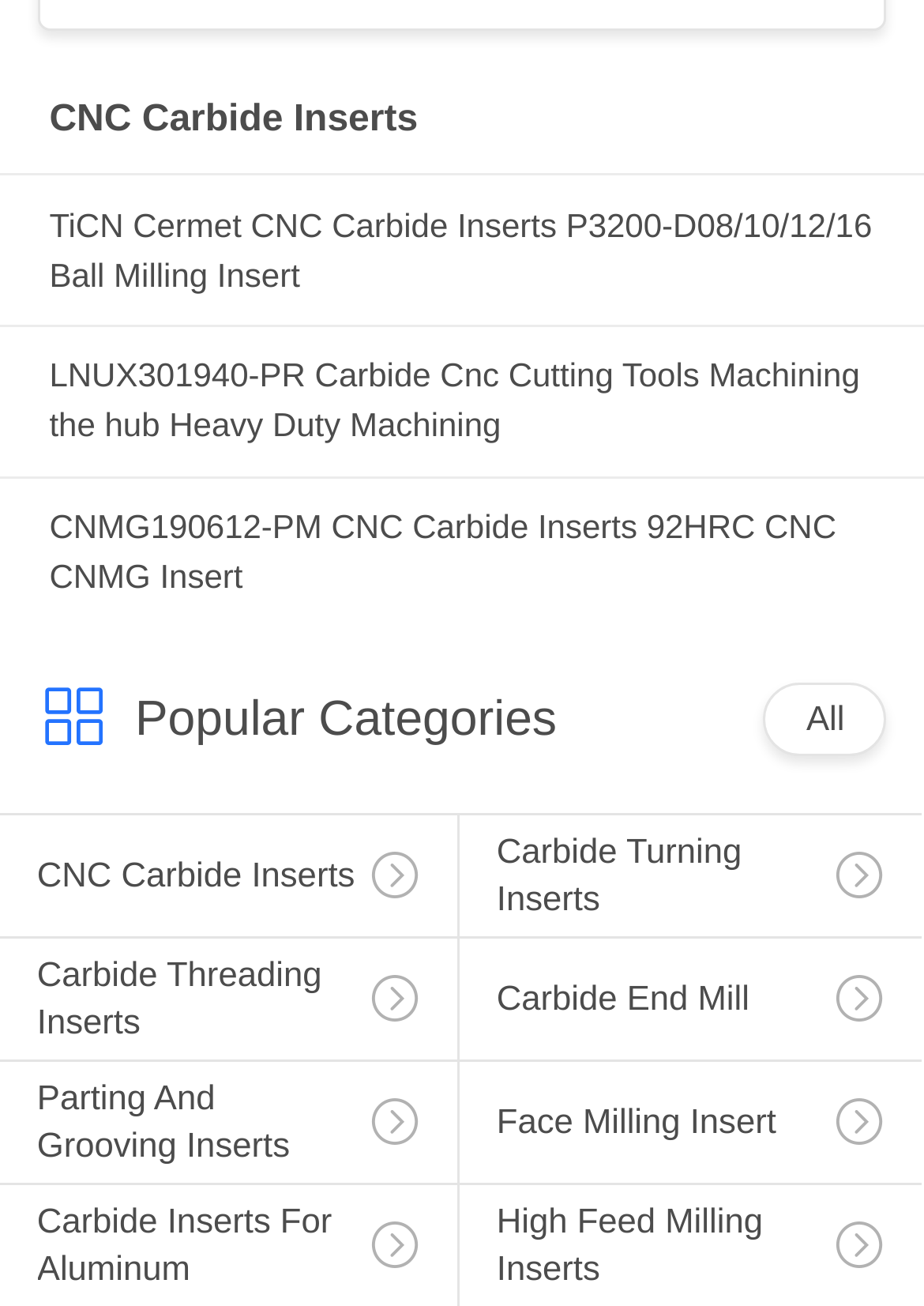Locate the bounding box coordinates of the area to click to fulfill this instruction: "Explore Face Milling Insert". The bounding box should be presented as four float numbers between 0 and 1, in the order [left, top, right, bottom].

[0.497, 0.812, 0.997, 0.947]